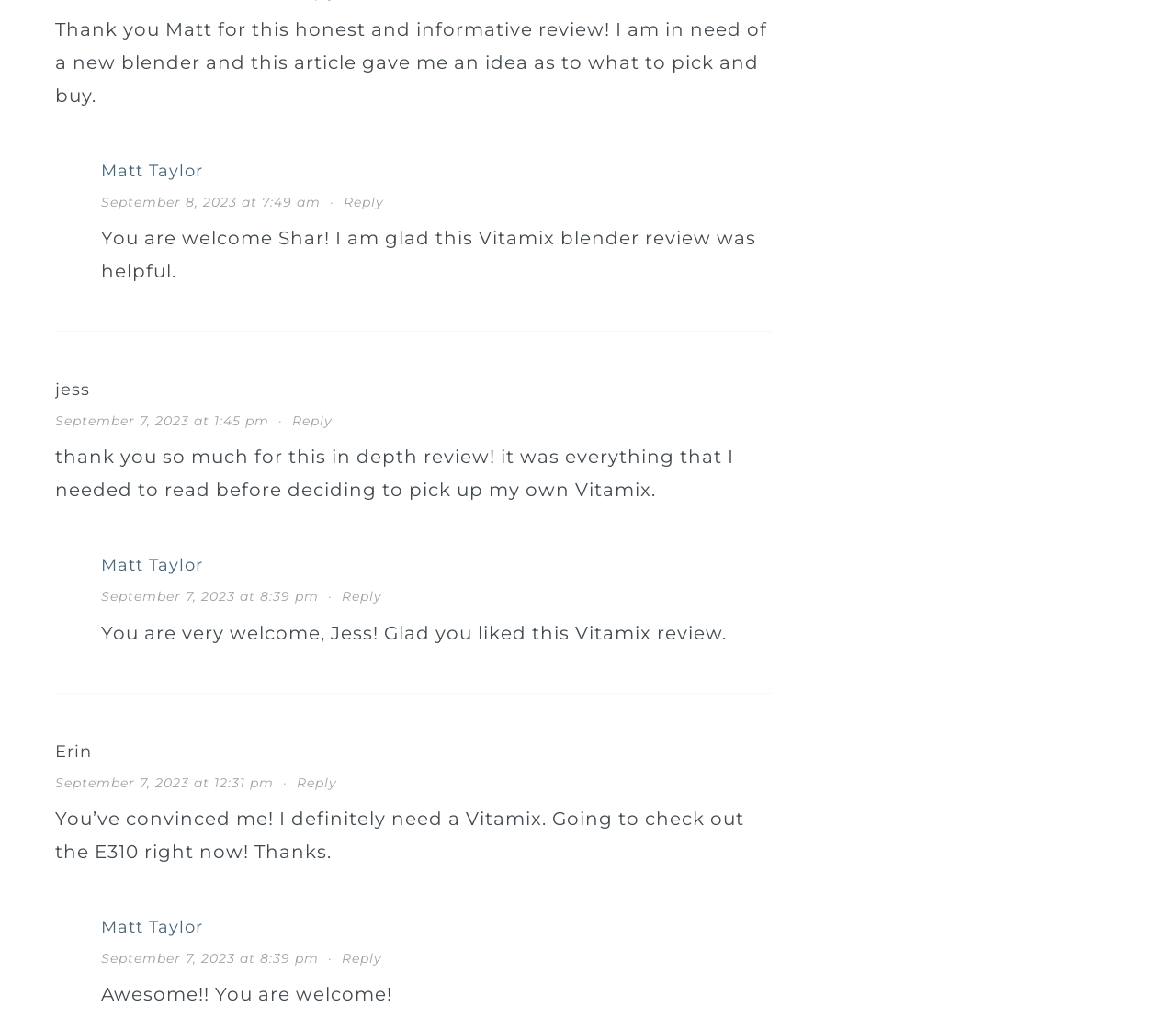Please respond in a single word or phrase: 
What is the latest comment timestamp?

September 8, 2023 at 7:49 am